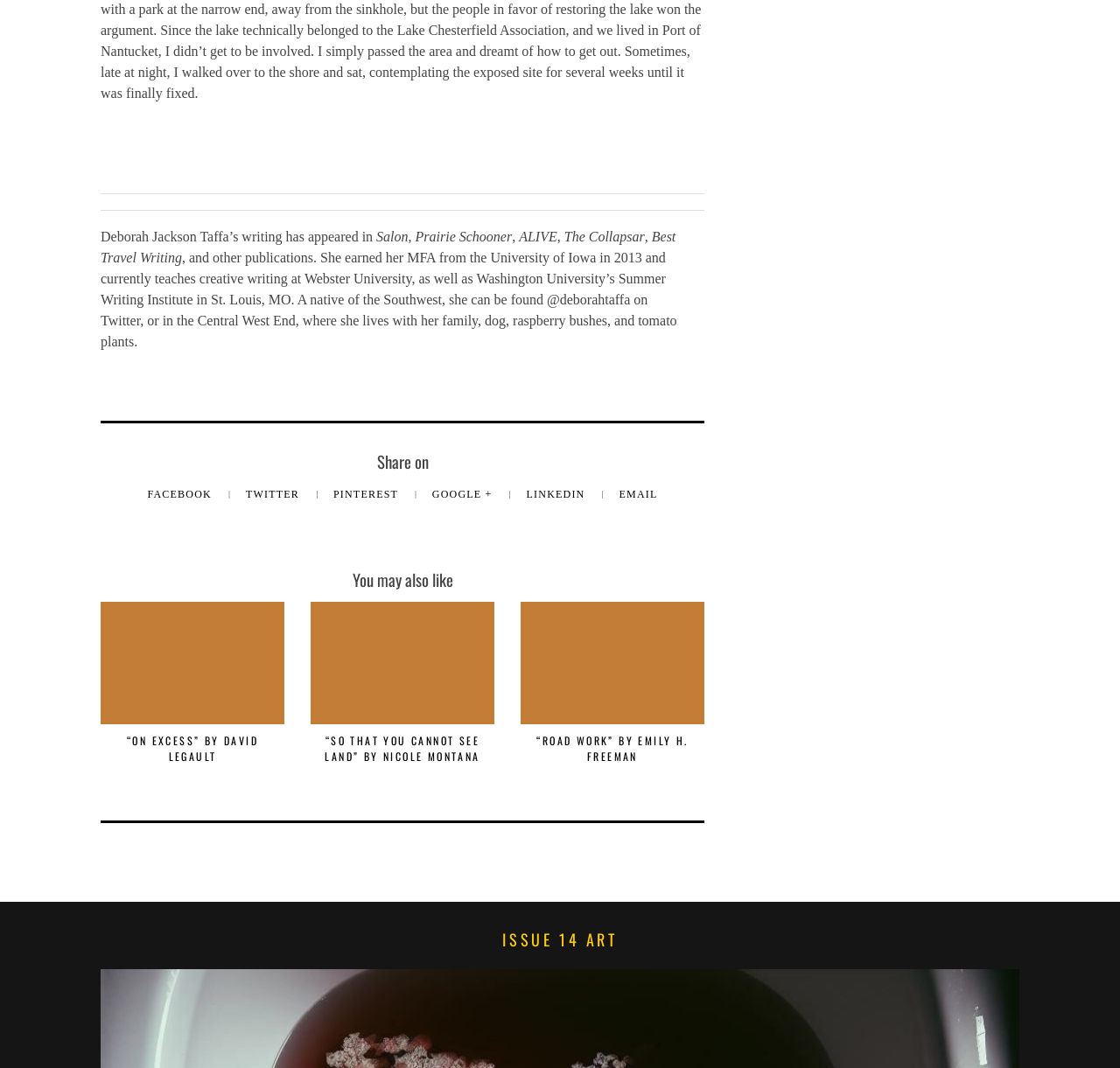How many articles are recommended in the 'You may also like' section?
Craft a detailed and extensive response to the question.

The 'You may also like' section has three figure elements, each with a heading and a link, indicating that there are three recommended articles.